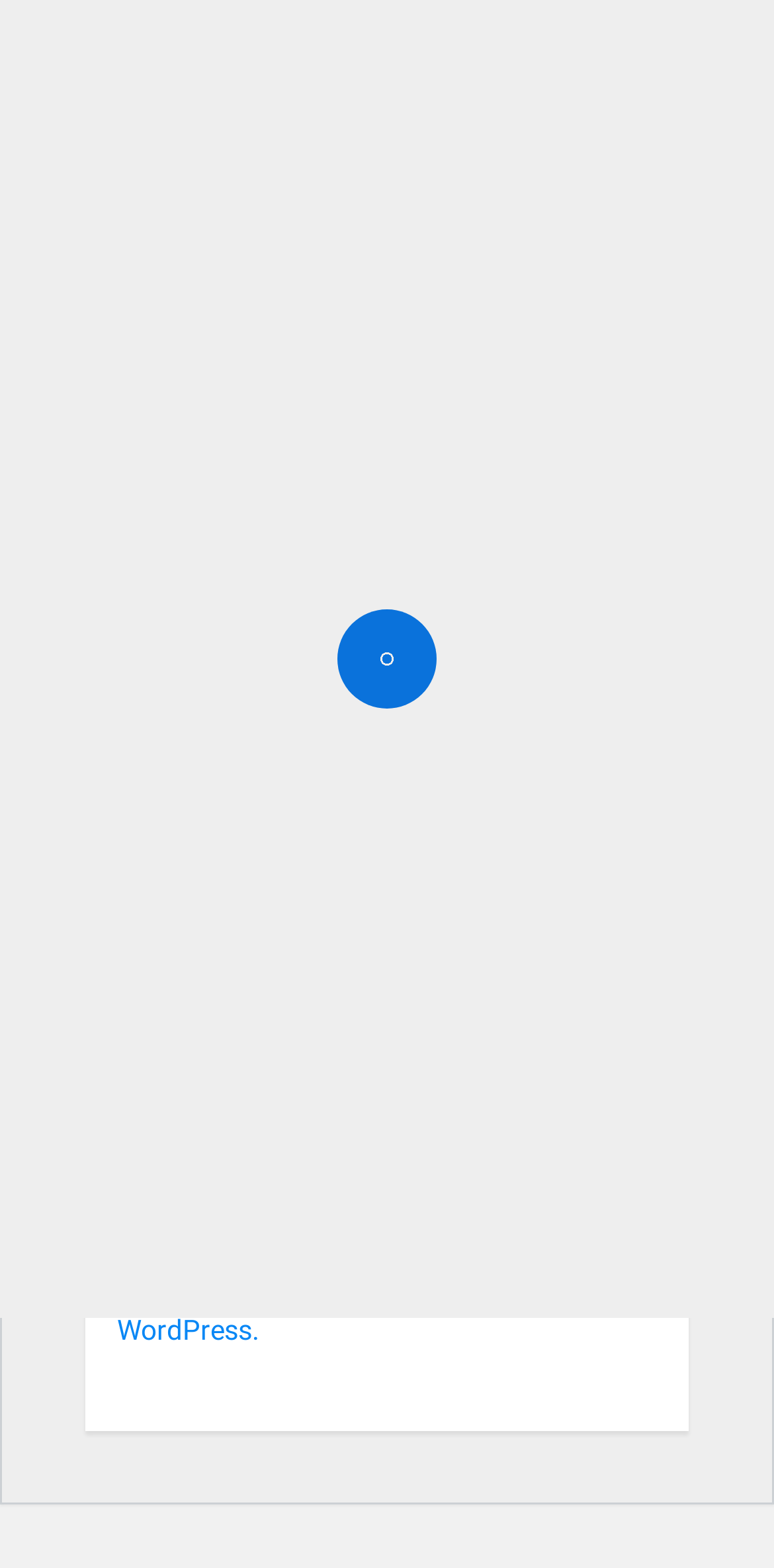Identify the bounding box for the given UI element using the description provided. Coordinates should be in the format (top-left x, top-left y, bottom-right x, bottom-right y) and must be between 0 and 1. Here is the description: title="Search"

[0.856, 0.28, 0.89, 0.328]